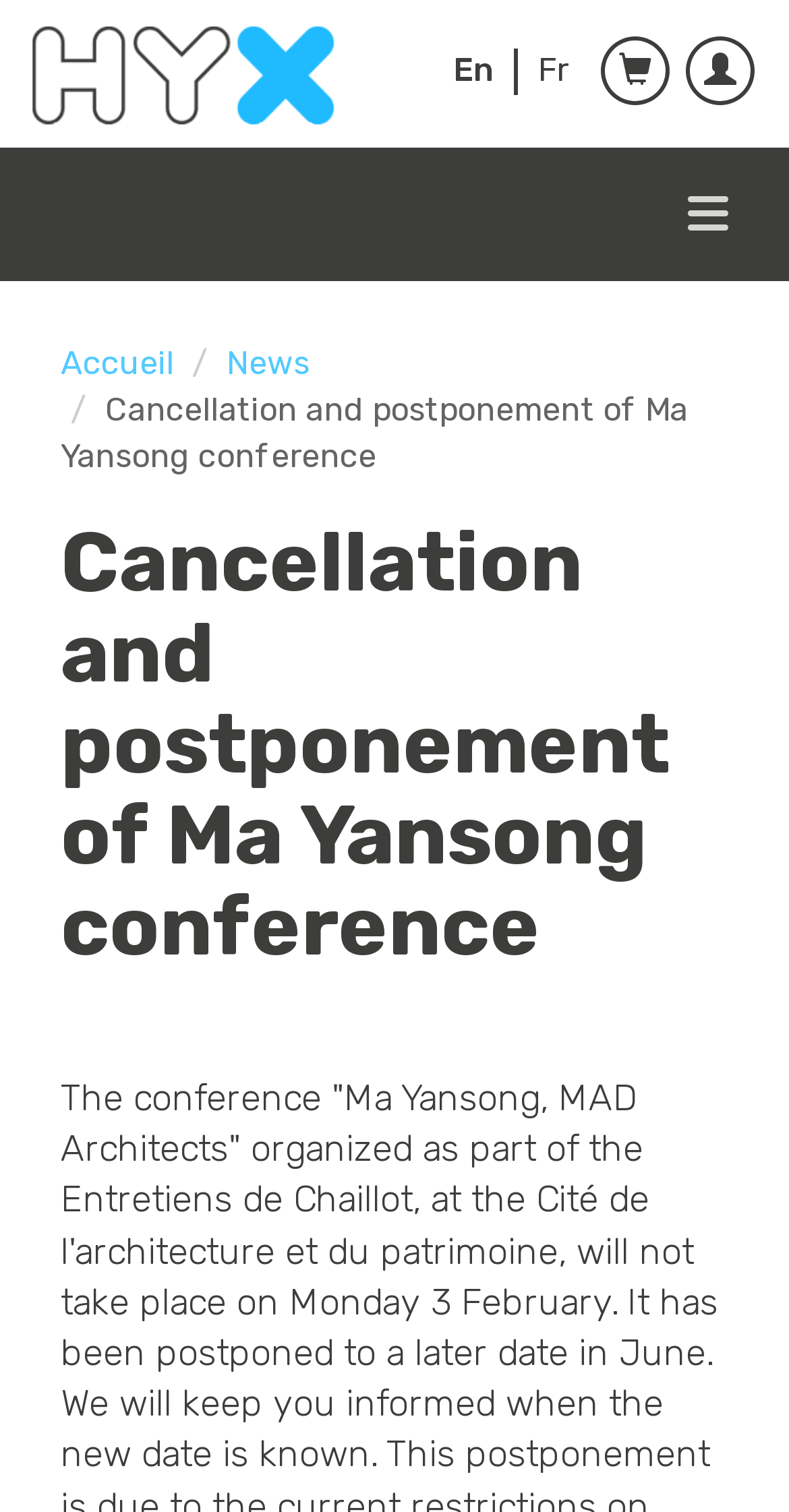Identify and extract the main heading of the webpage.

Cancellation and postponement of Ma Yansong conference